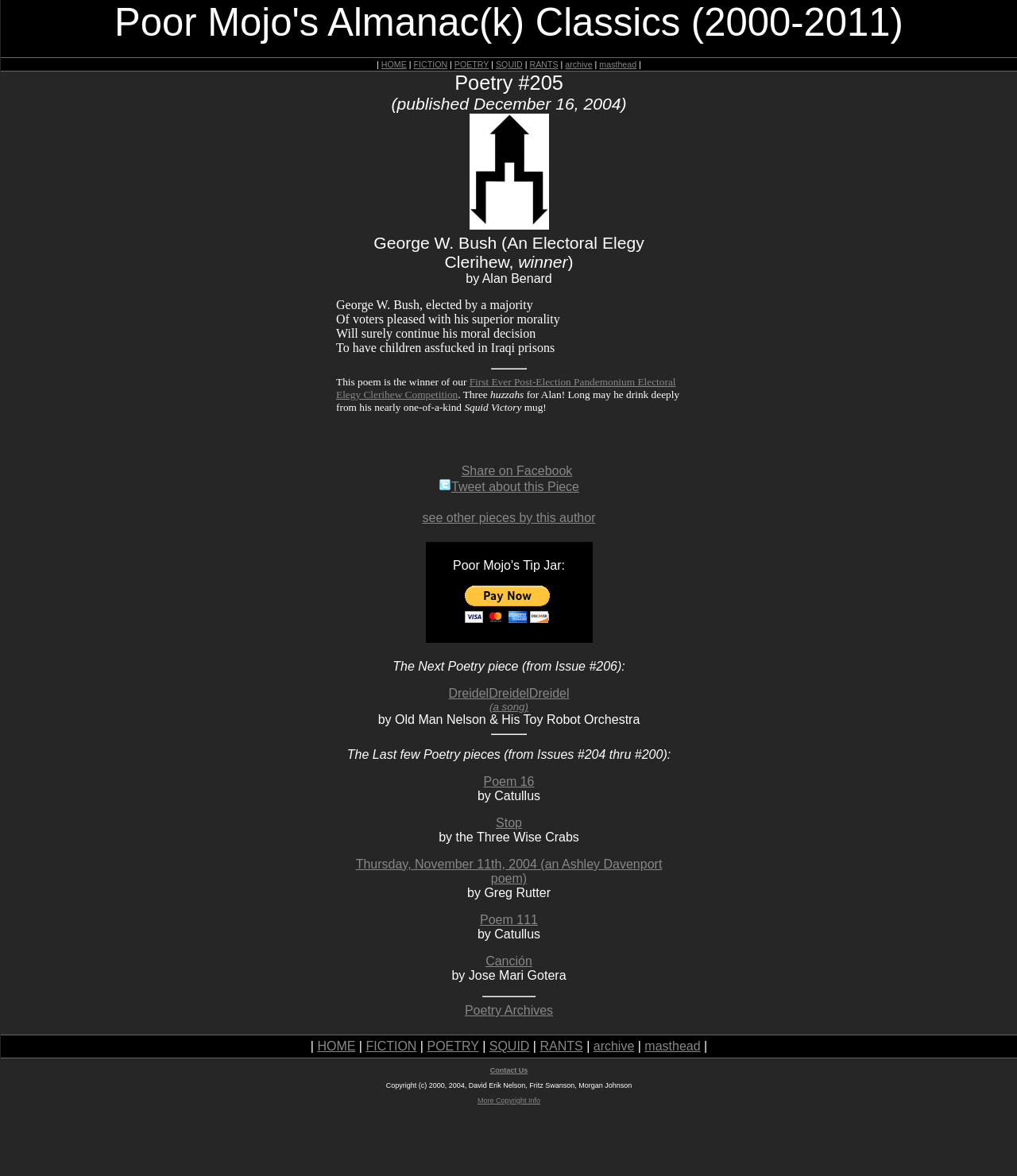Determine the bounding box coordinates of the section I need to click to execute the following instruction: "Share this poem on Facebook". Provide the coordinates as four float numbers between 0 and 1, i.e., [left, top, right, bottom].

[0.438, 0.393, 0.563, 0.406]